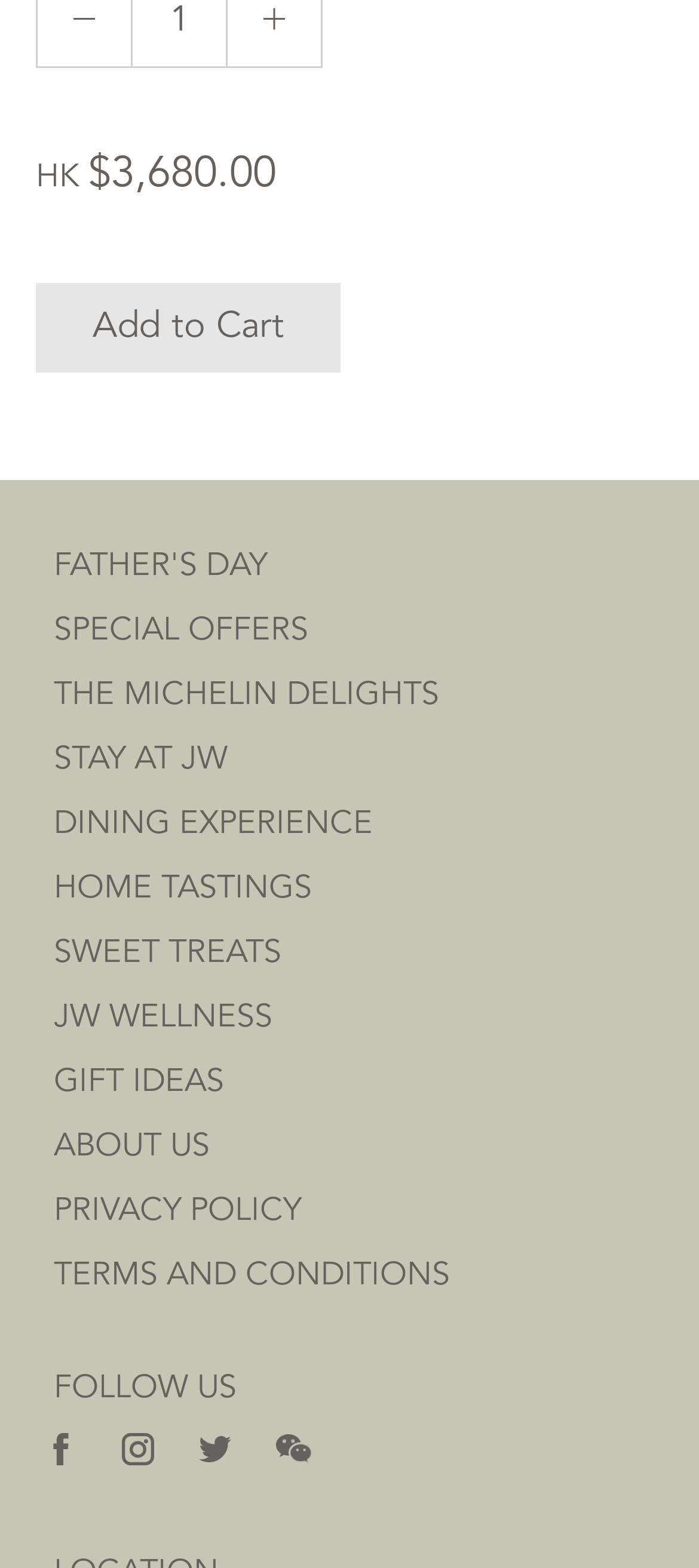Kindly determine the bounding box coordinates of the area that needs to be clicked to fulfill this instruction: "Go to 'GIFT IDEAS'".

[0.077, 0.669, 0.321, 0.71]